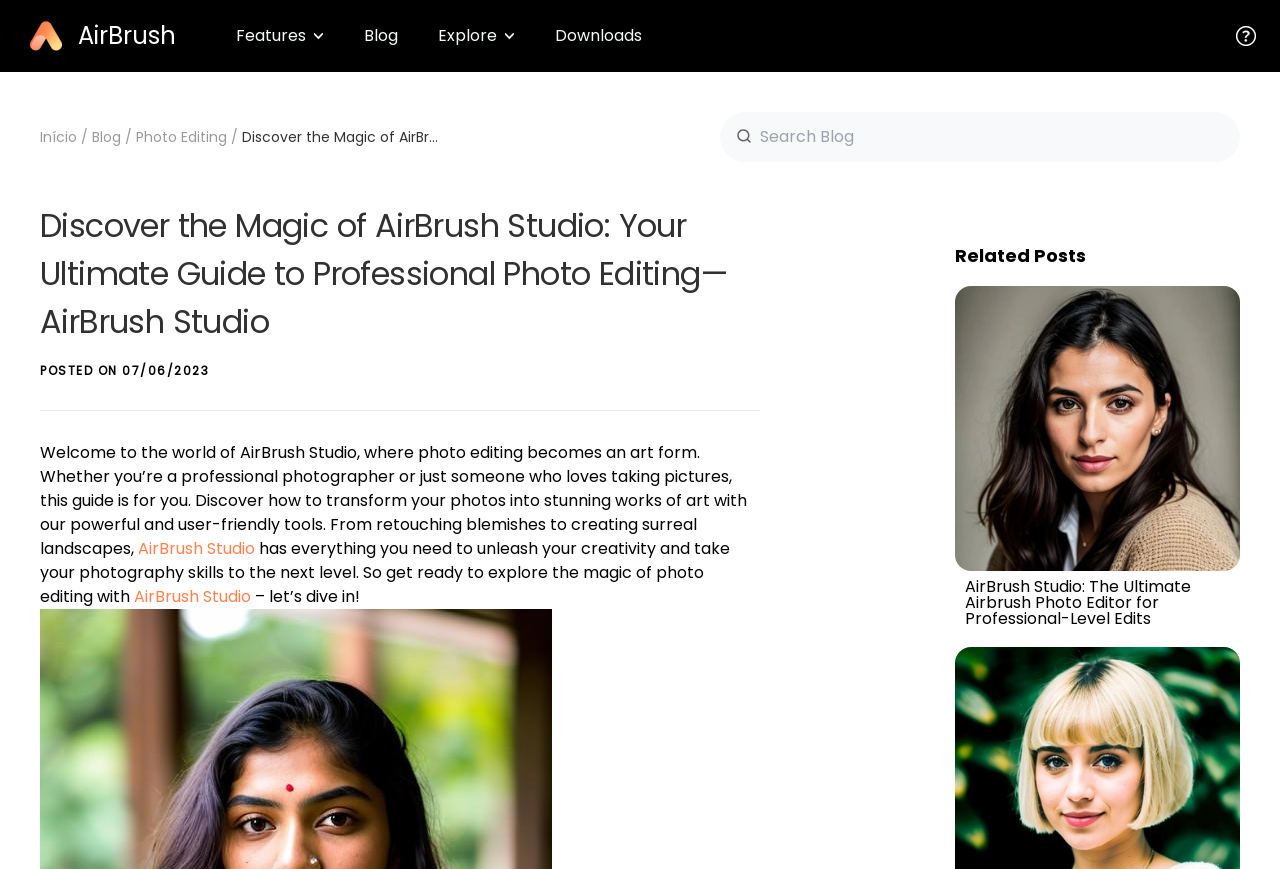What is the name of the related post?
Use the screenshot to answer the question with a single word or phrase.

AirBrush Studio: The Ultimate Airbrush Photo Editor